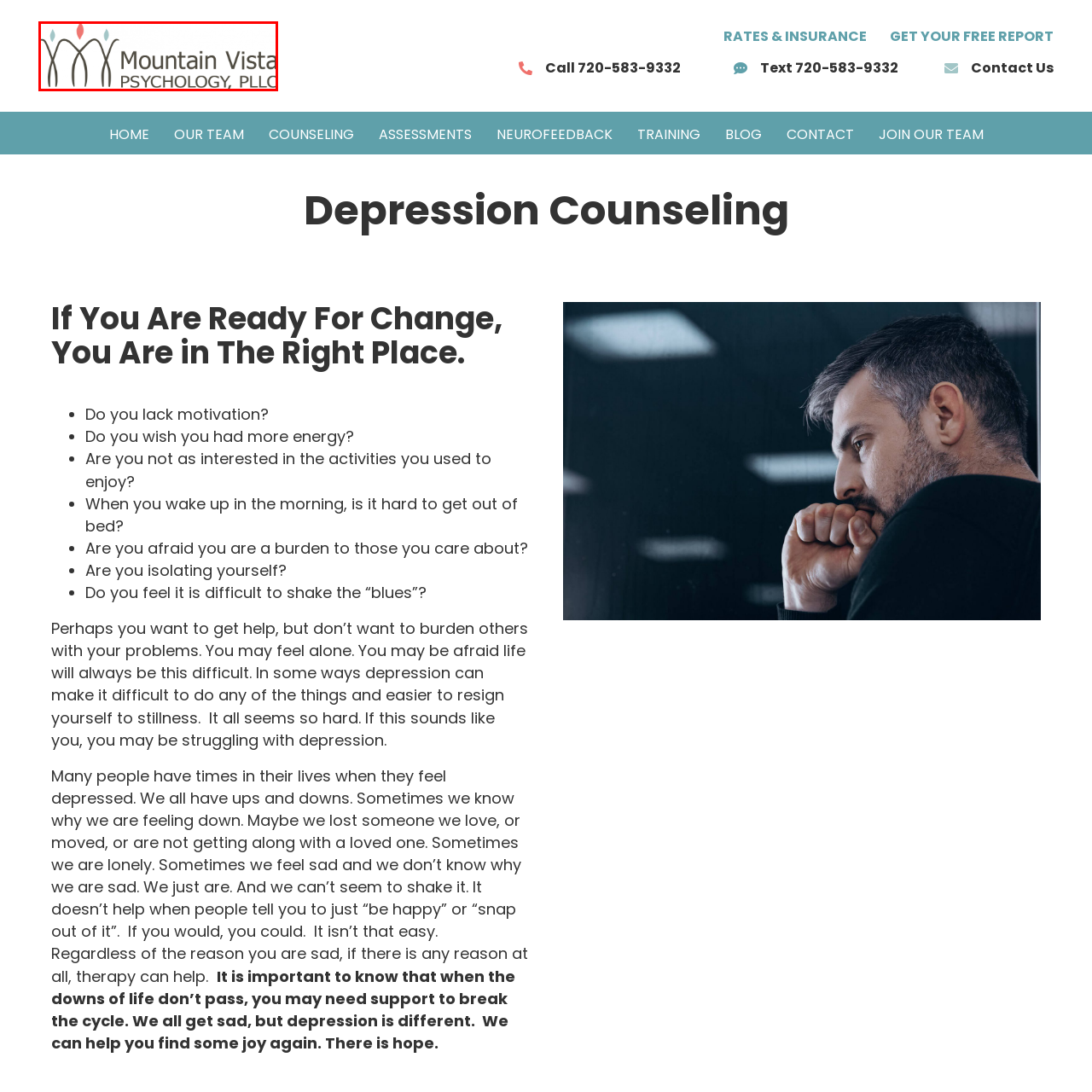Thoroughly describe the contents of the picture within the red frame.

The image features the logo of Mountain Vista Psychology, PLLC. The design prominently includes three stylized figures that symbolize connection and support, embodying the themes of mental health and well-being. Each figure is depicted in a minimalist style, with the central figure in a darker tone, flanked by two figures in lighter colors, suggesting a sense of balance and harmony. Below the figures, the name "Mountain Vista Psychology, PLLC" is presented in a clean, modern font, reinforcing the professional and compassionate approach of the practice. This logo reflects the commitment of Mountain Vista Psychology to provide supportive counseling services focused on healing and personal growth in a serene environment.